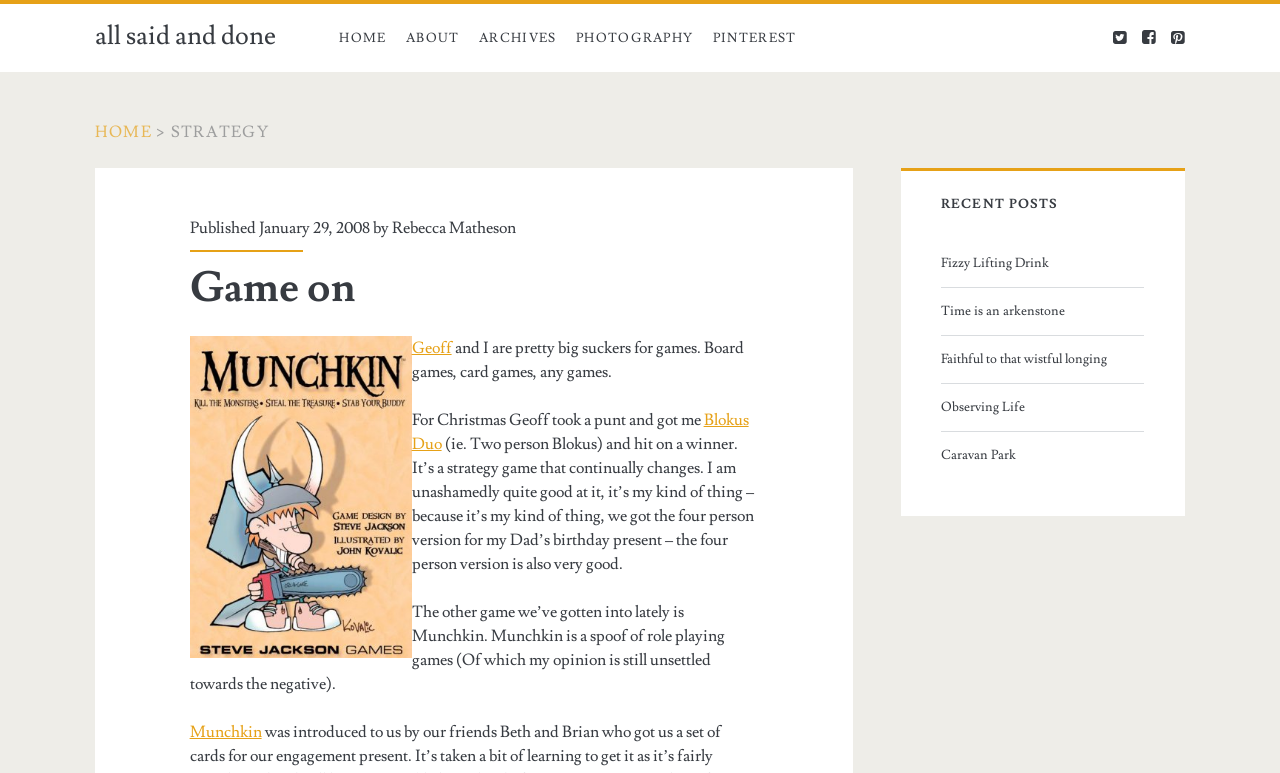Give a concise answer of one word or phrase to the question: 
What is the name of the image file mentioned in the blog post?

munchkin_cover.jpg